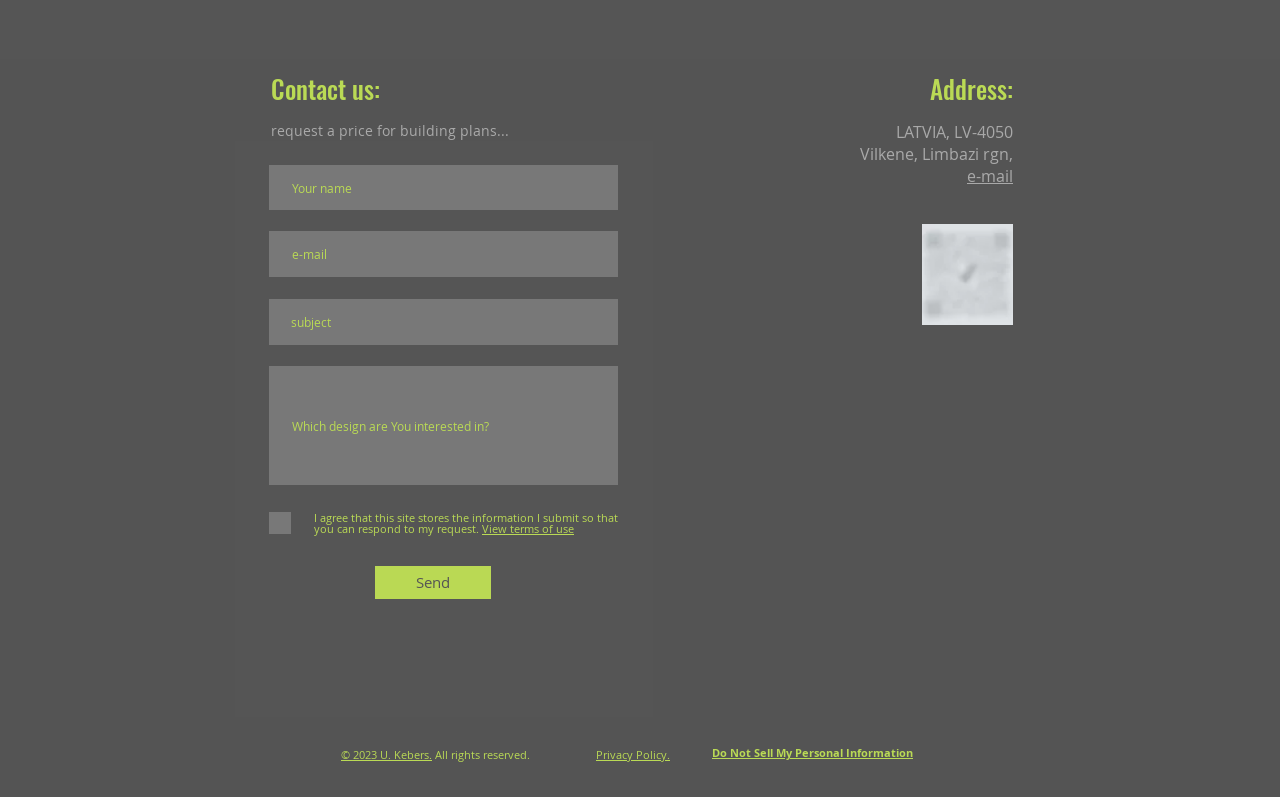Respond to the following question using a concise word or phrase: 
What is the location of the website owner?

Latvia